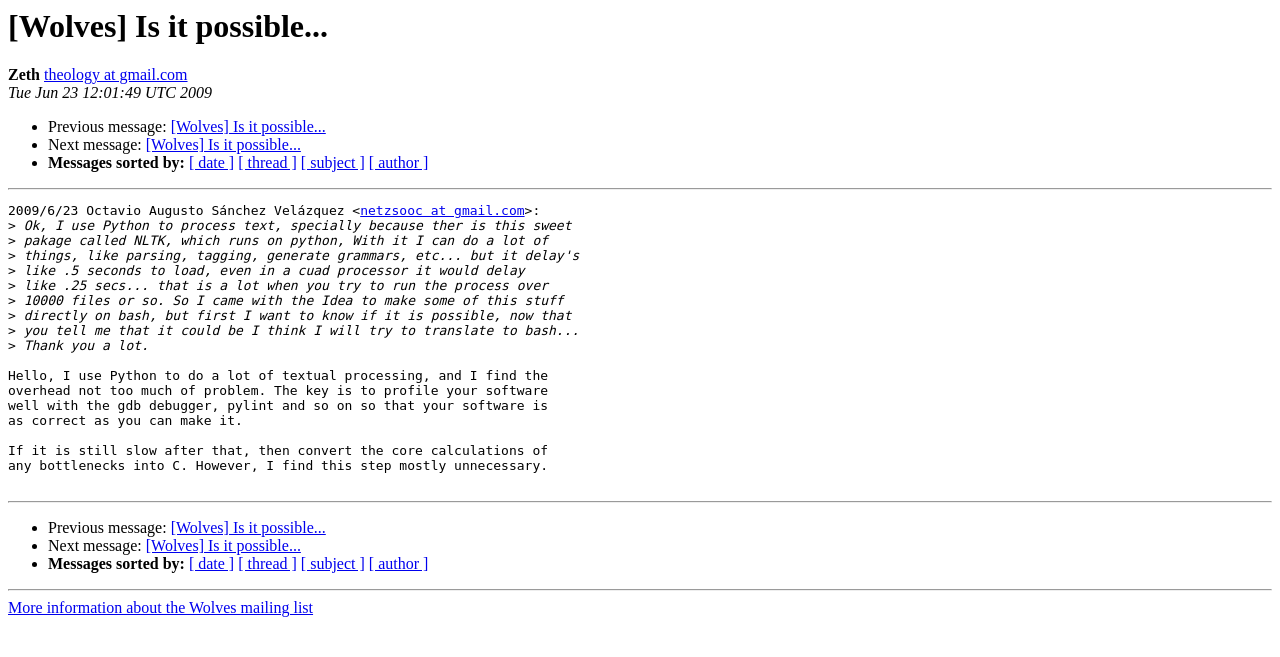What is the name of the mailing list?
Please provide a comprehensive answer to the question based on the webpage screenshot.

I found the name of the mailing list by looking at the text content of the webpage, which mentions '[Wolves] Is it possible...' in several places, indicating that 'Wolves' is the name of the mailing list.